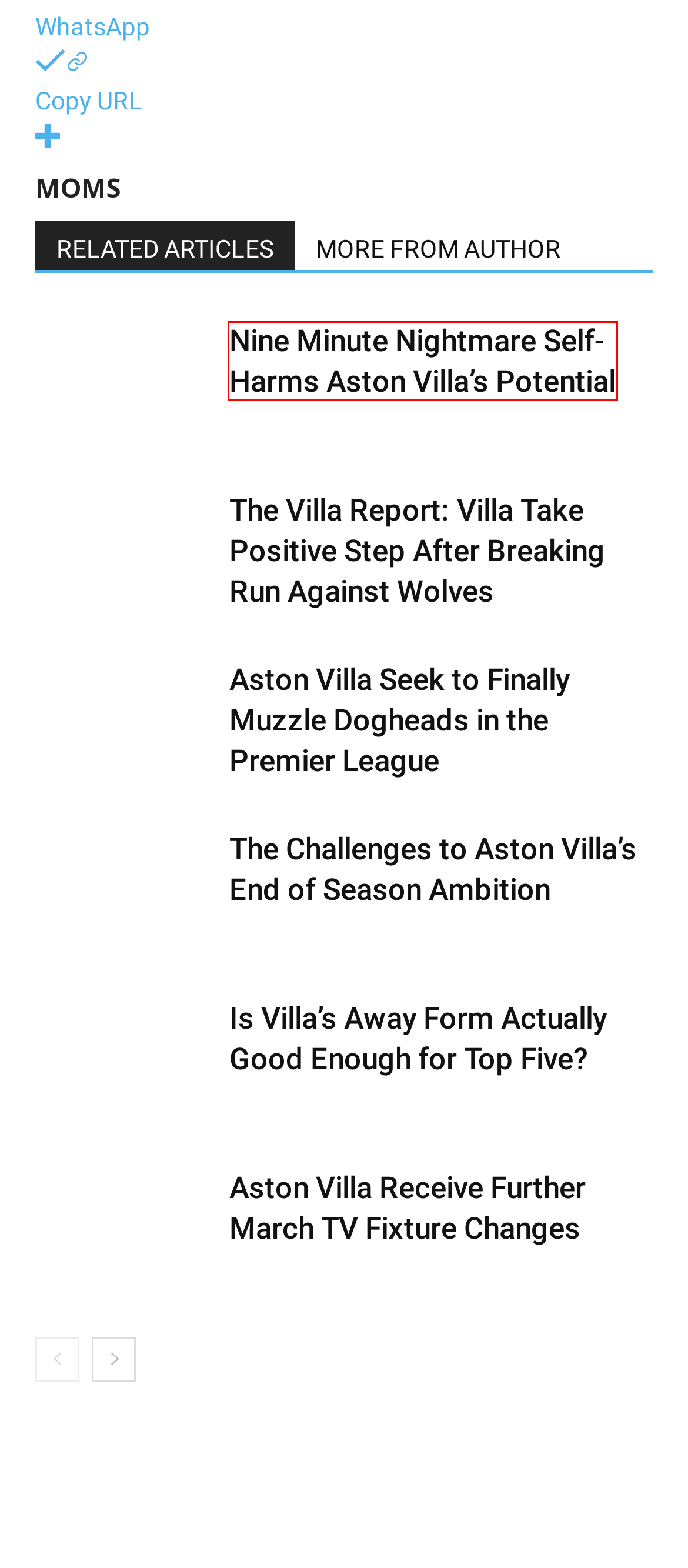Evaluate the webpage screenshot and identify the element within the red bounding box. Select the webpage description that best fits the new webpage after clicking the highlighted element. Here are the candidates:
A. Nine Minute Nightmare Self-Harms Aston Villa's Potential
B. Is Villa's Away Form Actually Good Enough for Top Five?
C. Aston Villa Seek to Finally Muzzle Dogheads in the Premier League
D. Villa Take Positive Step After Breaking Run Against Wolves
E. The Challenges to Aston Villa's End of Season Ambition
F. Advertise on MOMS - My Old Man Said
G. Double Brighton Switch Confirmed for Aston Villa Teams
H. Aston Villa Receive Further March TV Fixture Changes

A